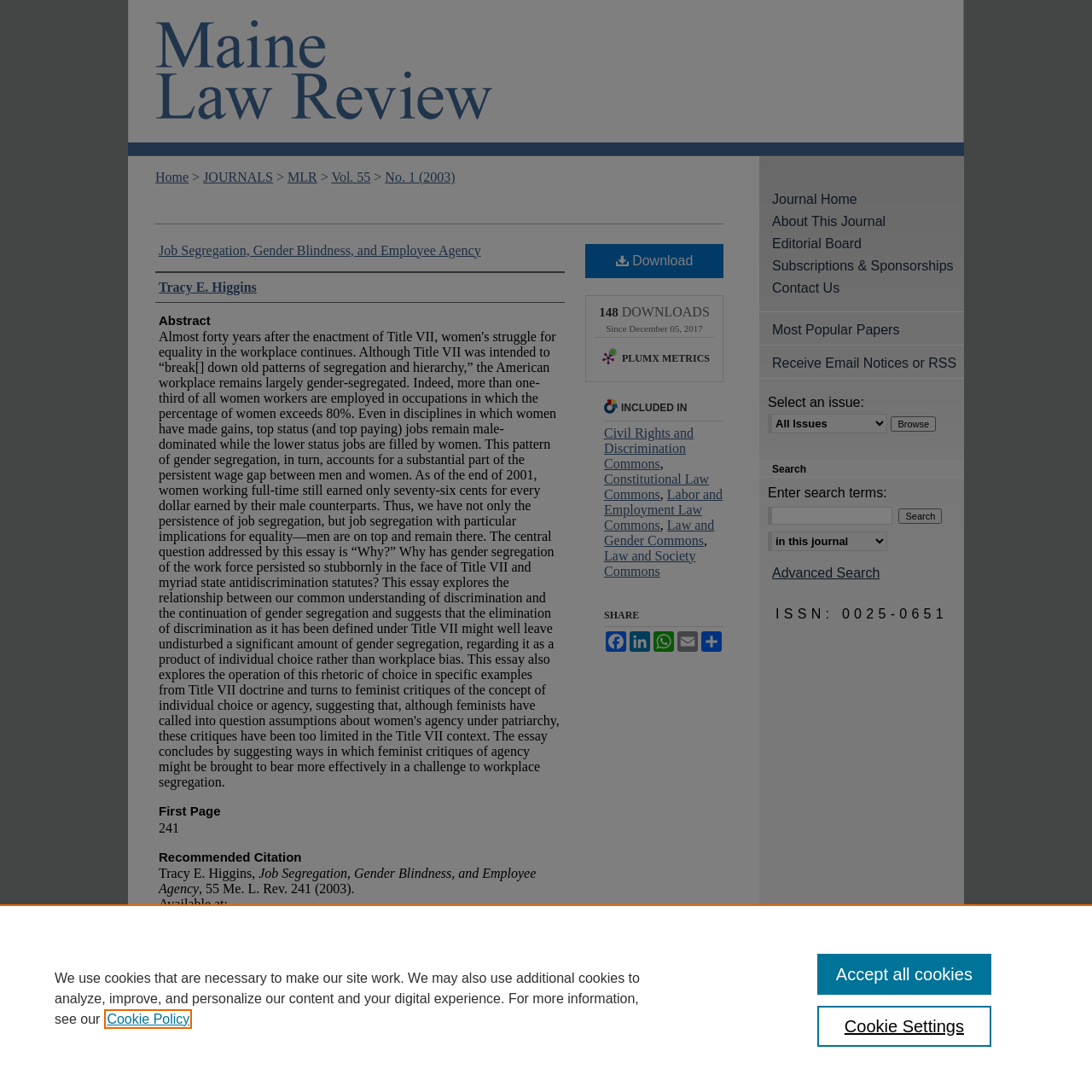Identify and extract the main heading of the webpage.

Maine Law Review